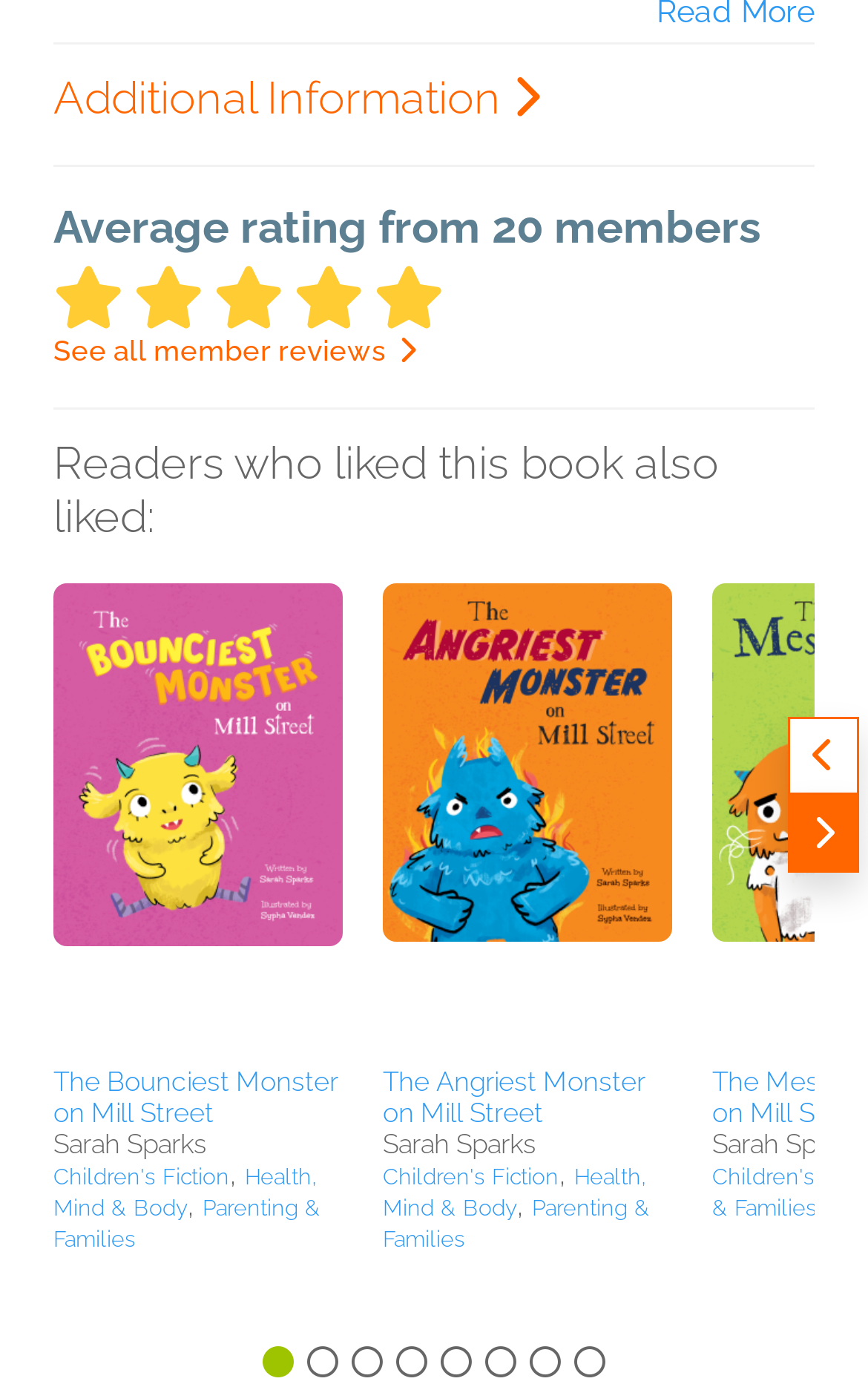Determine the bounding box coordinates for the area that needs to be clicked to fulfill this task: "View 'The Angriest Monster on Mill Street' details". The coordinates must be given as four float numbers between 0 and 1, i.e., [left, top, right, bottom].

[0.441, 0.421, 0.774, 0.758]